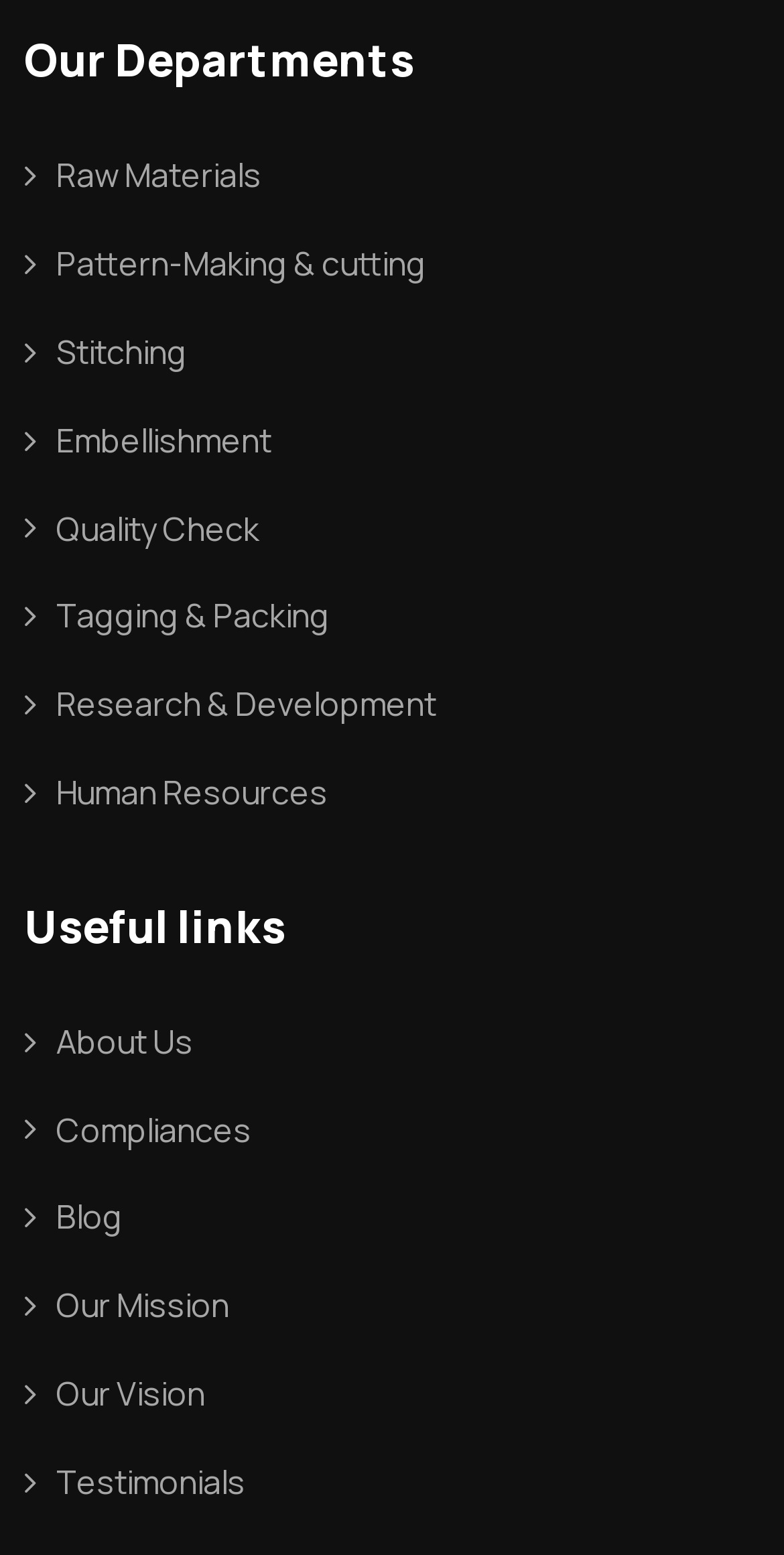What is the first useful link?
Based on the image, respond with a single word or phrase.

About Us